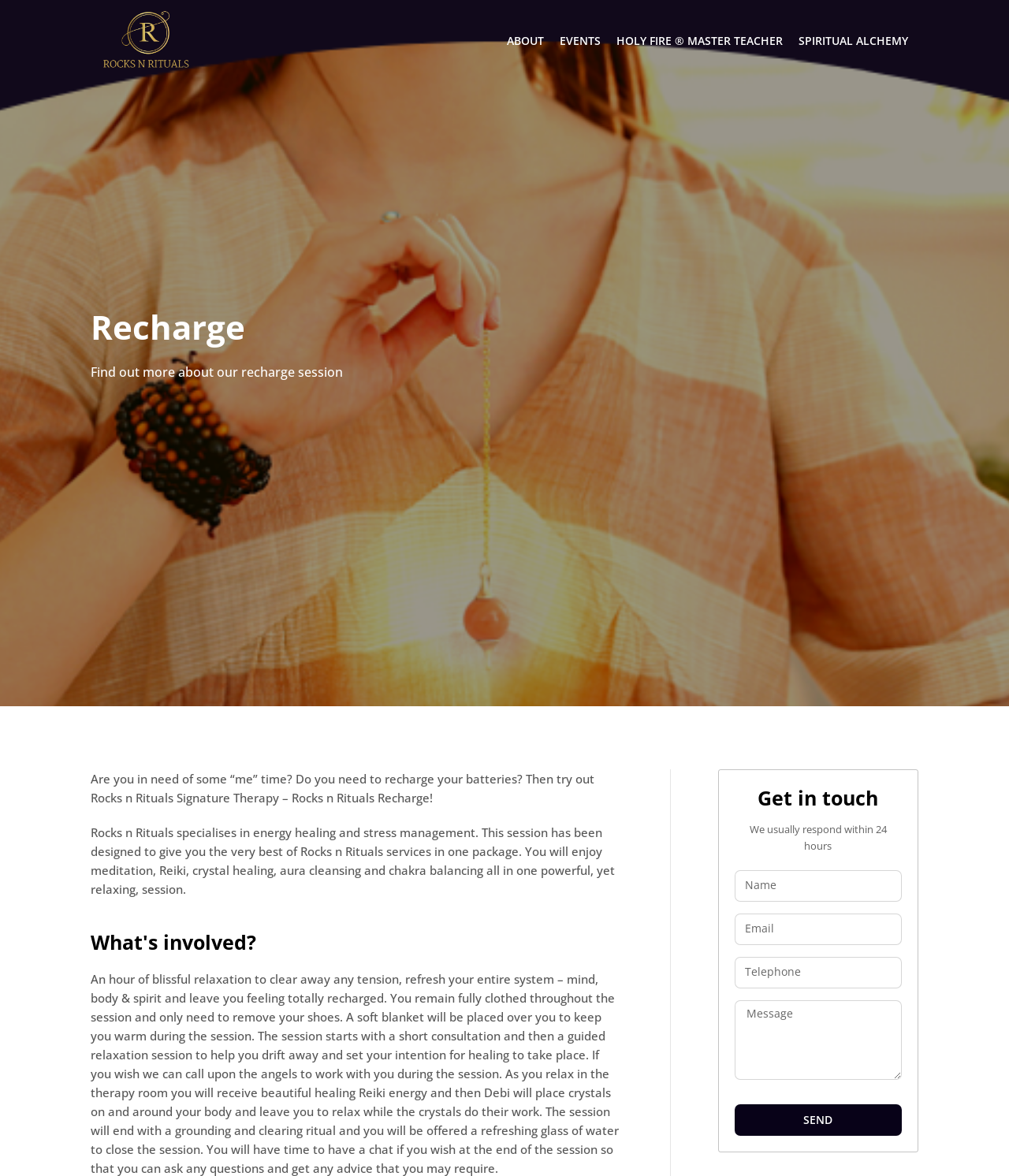Please specify the bounding box coordinates of the region to click in order to perform the following instruction: "Click the Donate button".

None